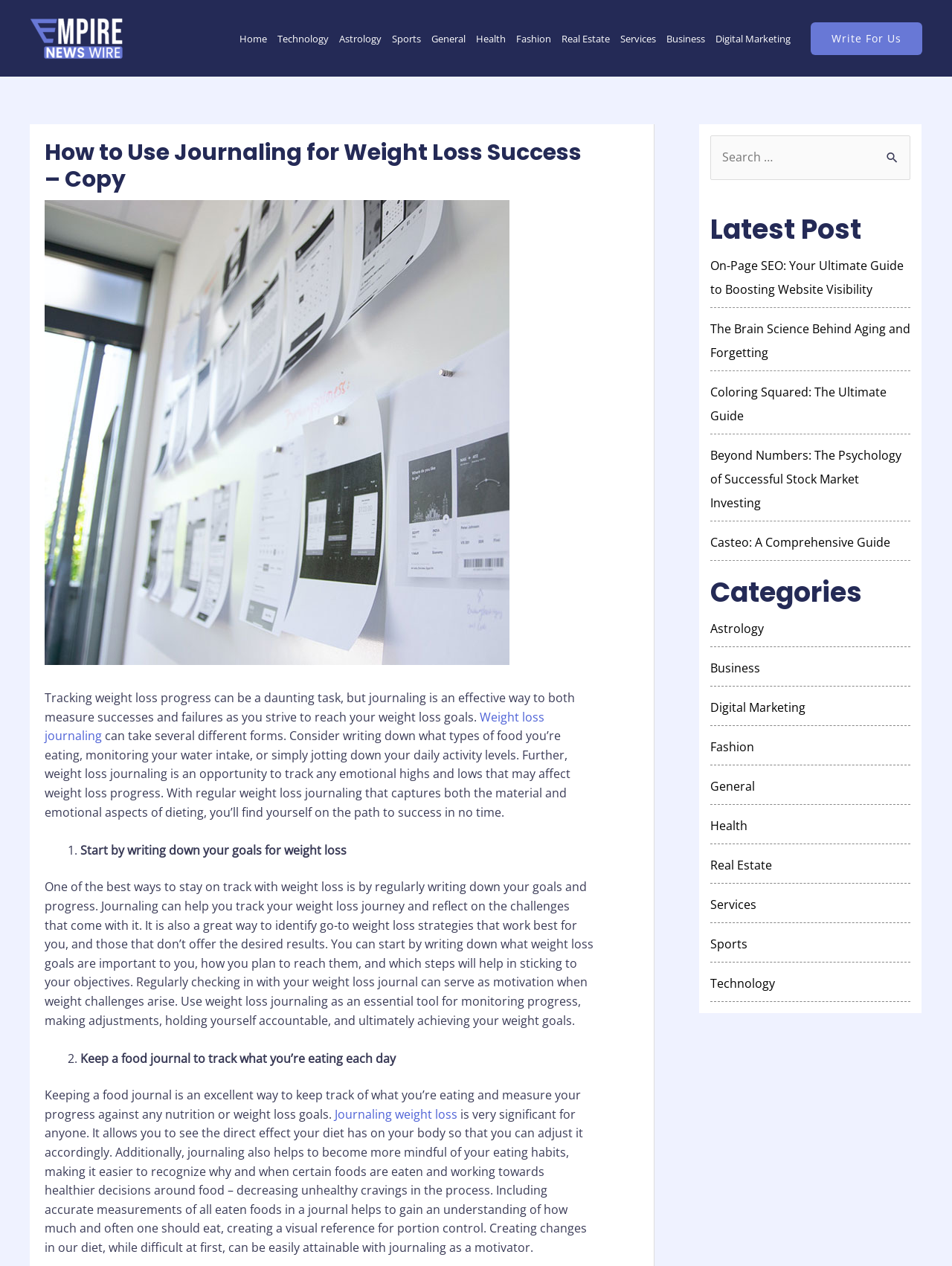Determine the main heading of the webpage and generate its text.

How to Use Journaling for Weight Loss Success – Copy